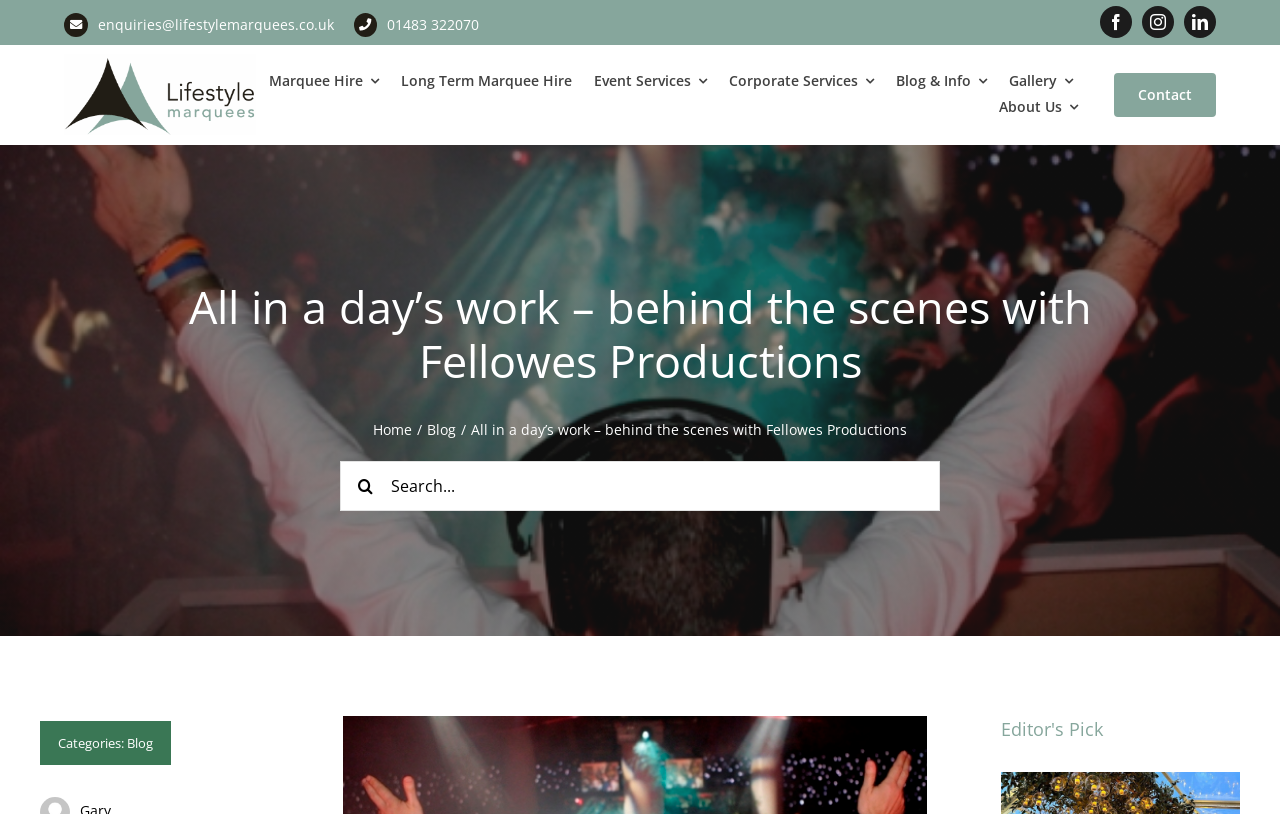Could you determine the bounding box coordinates of the clickable element to complete the instruction: "Read the latest news"? Provide the coordinates as four float numbers between 0 and 1, i.e., [left, top, right, bottom].

None